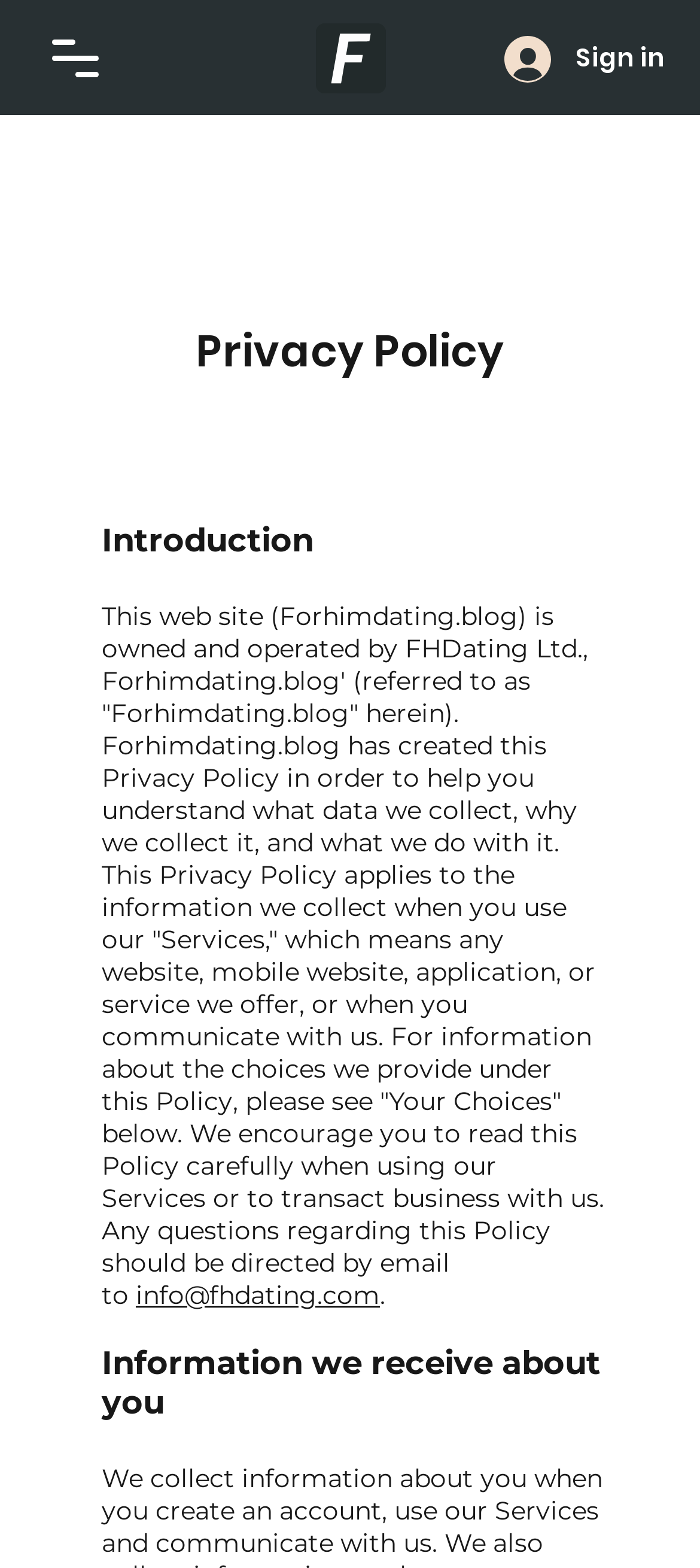How can I contact the website owner?
Please answer using one word or phrase, based on the screenshot.

Email: info@fhdating.com